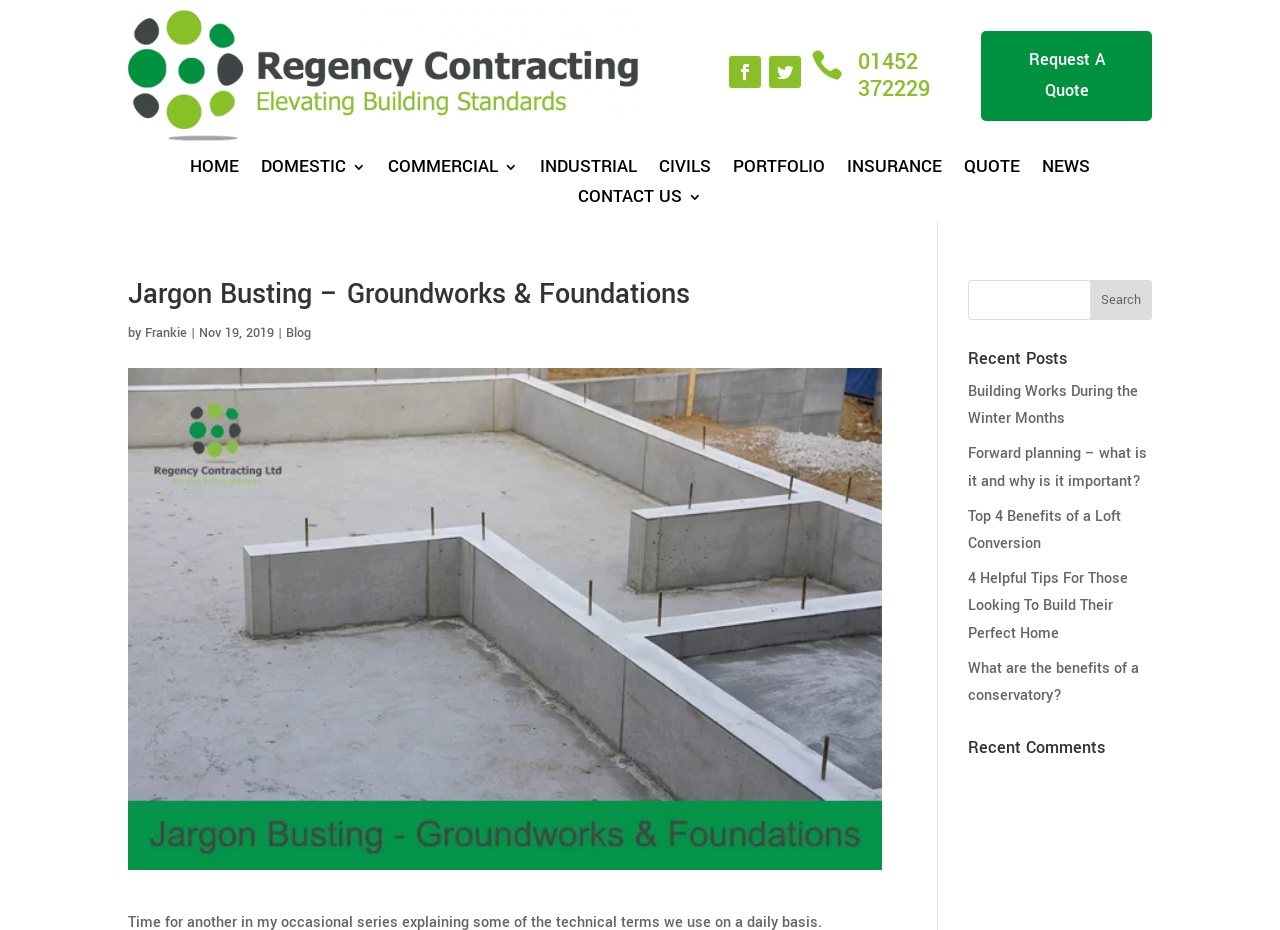What is the date of the blog post 'Jargon Busting – Groundworks & Foundations'?
Using the image provided, answer with just one word or phrase.

Nov 19, 2019